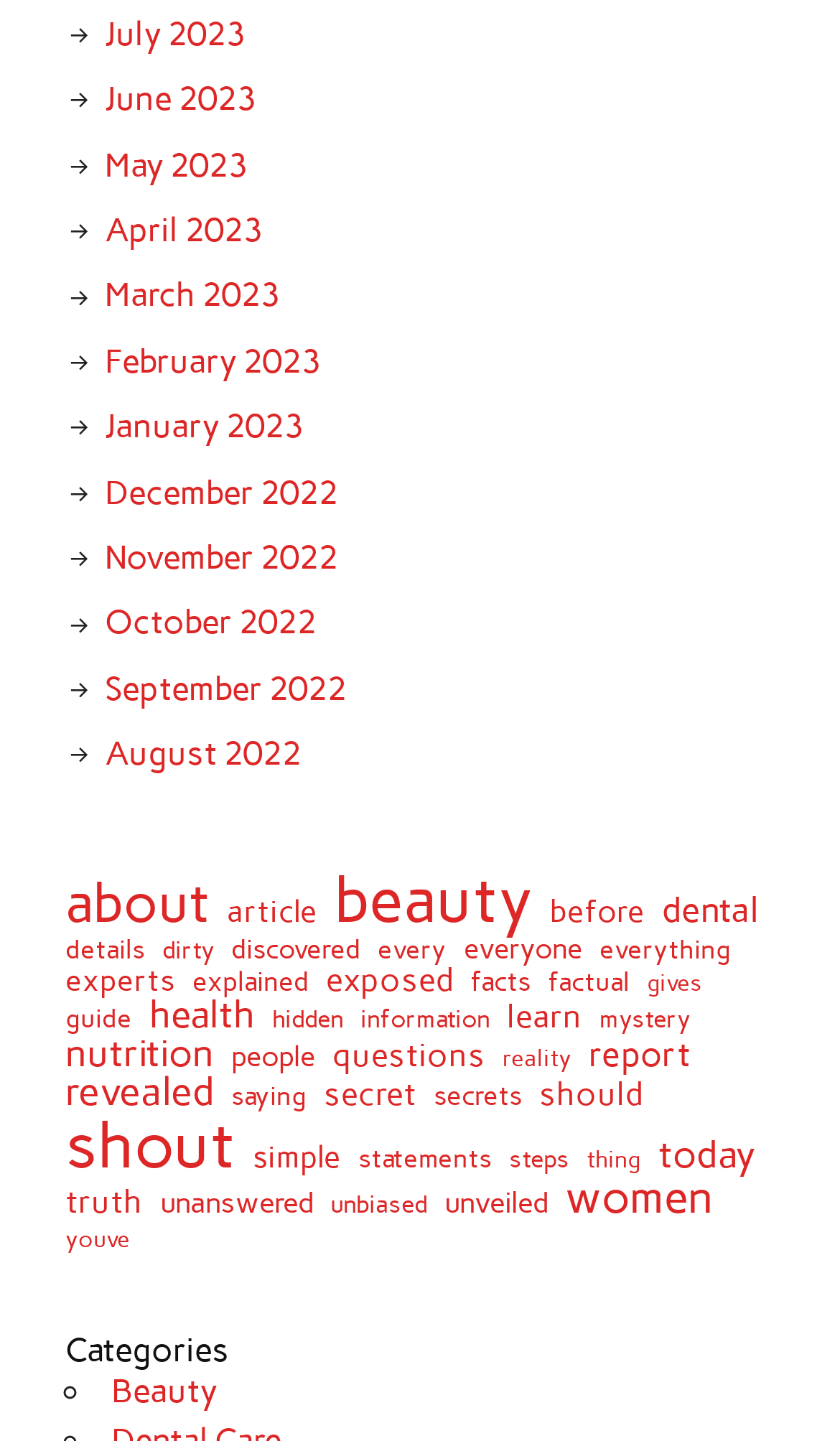Please find the bounding box coordinates for the clickable element needed to perform this instruction: "Click on the 'July 2023' link".

[0.125, 0.01, 0.291, 0.037]